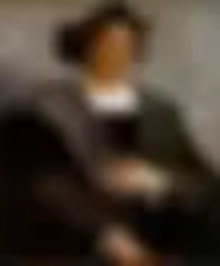Using the elements shown in the image, answer the question comprehensively: What is the name of the Spanish monarchs who sponsored Columbus' voyages?

According to the caption, Columbus' expeditions were sponsored by the Spanish monarchs Ferdinand and Isabella, which played a pivotal role in the European exploration of the Americas.